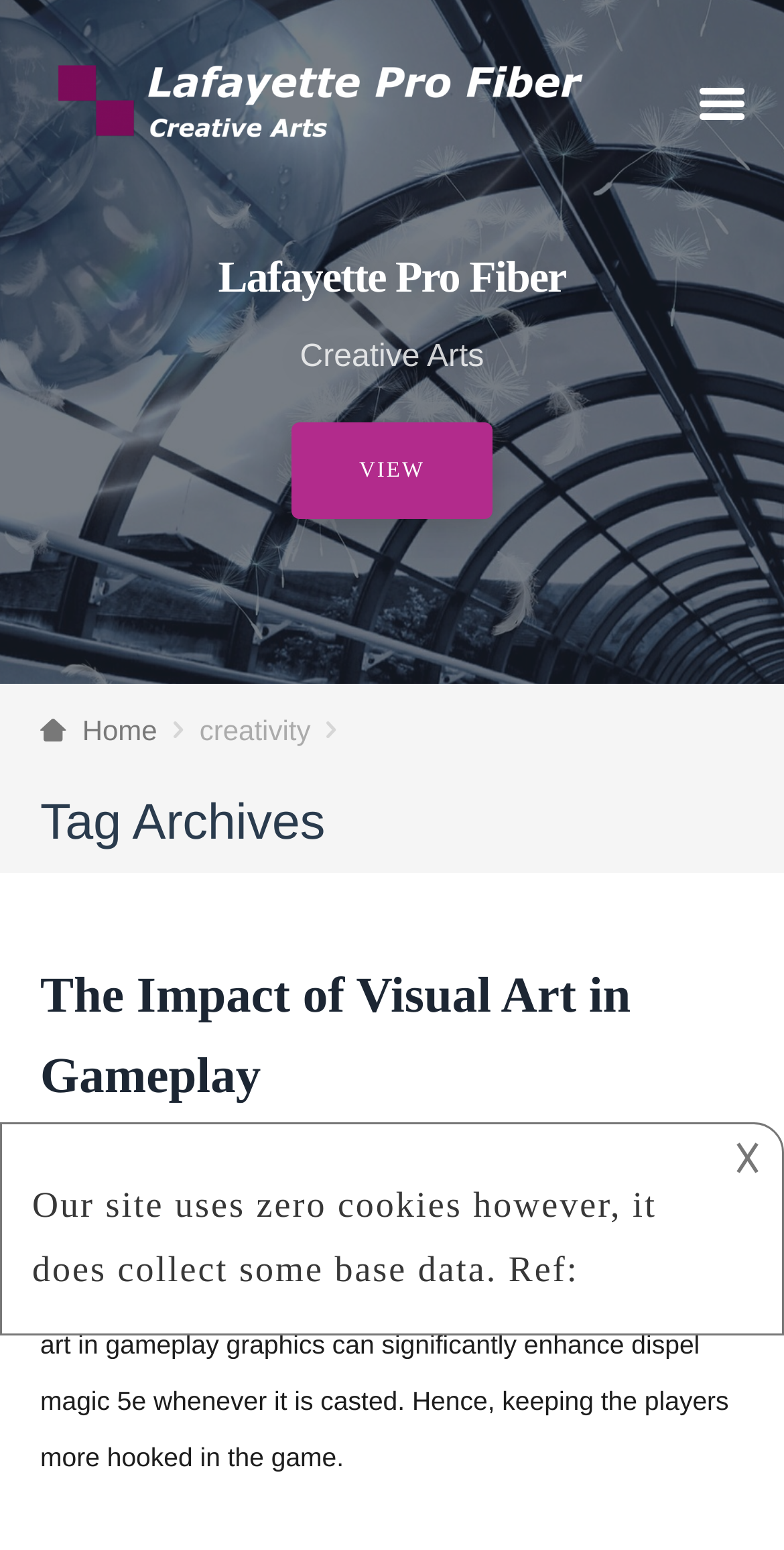Determine the bounding box of the UI component based on this description: "Home". The bounding box coordinates should be four float values between 0 and 1, i.e., [left, top, right, bottom].

[0.051, 0.461, 0.201, 0.481]